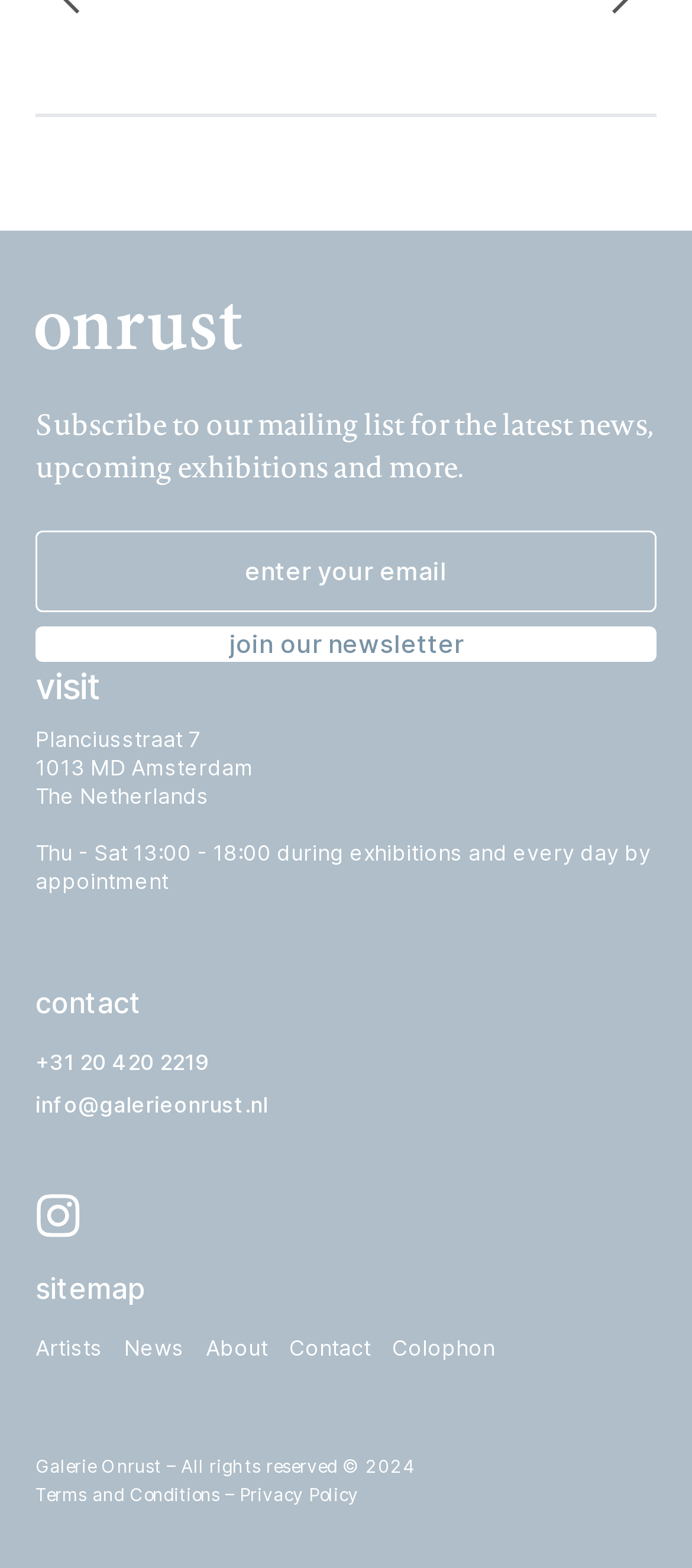Specify the bounding box coordinates of the area to click in order to follow the given instruction: "send an email."

[0.051, 0.696, 0.387, 0.713]